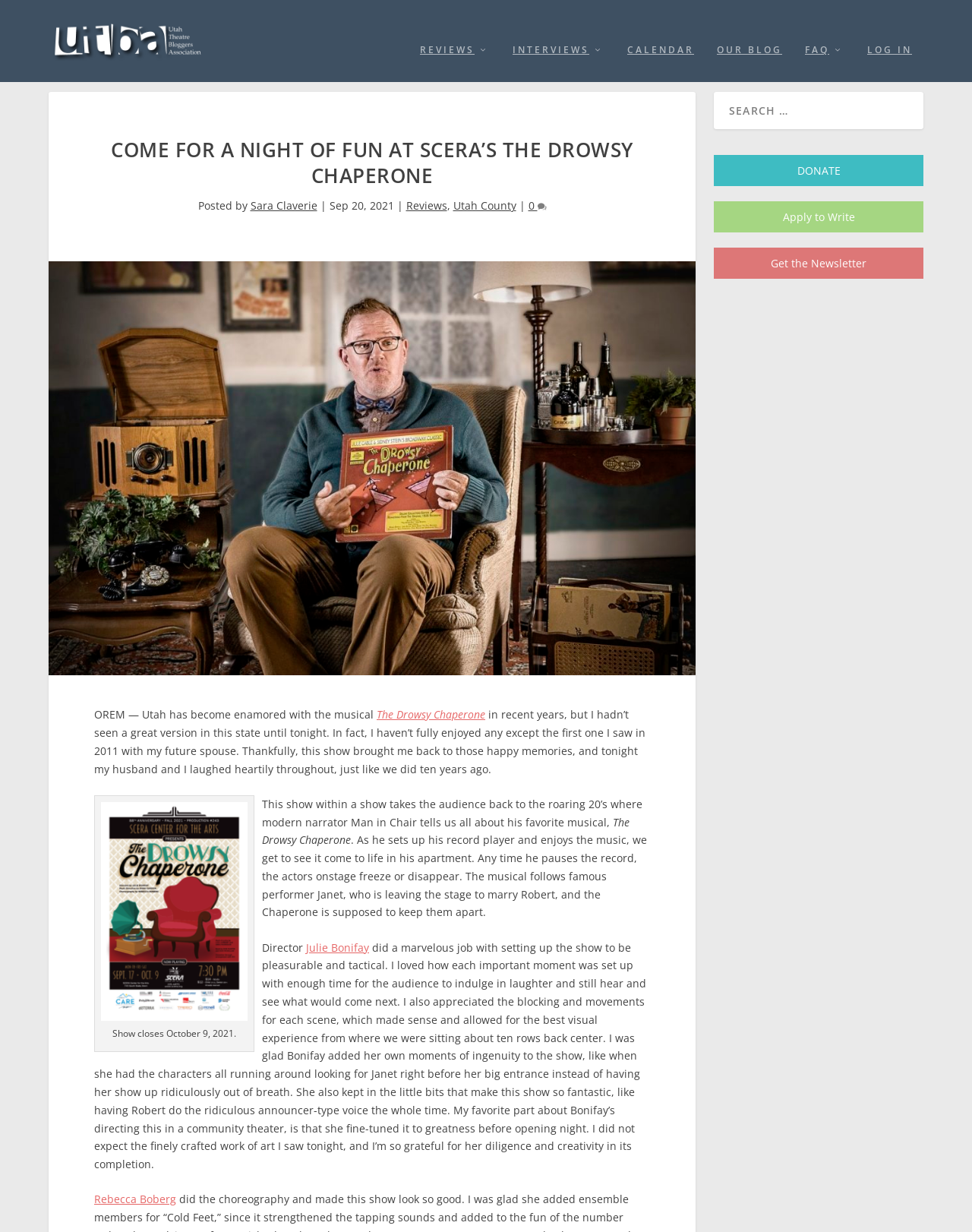Mark the bounding box of the element that matches the following description: "Interviews".

[0.527, 0.018, 0.622, 0.049]